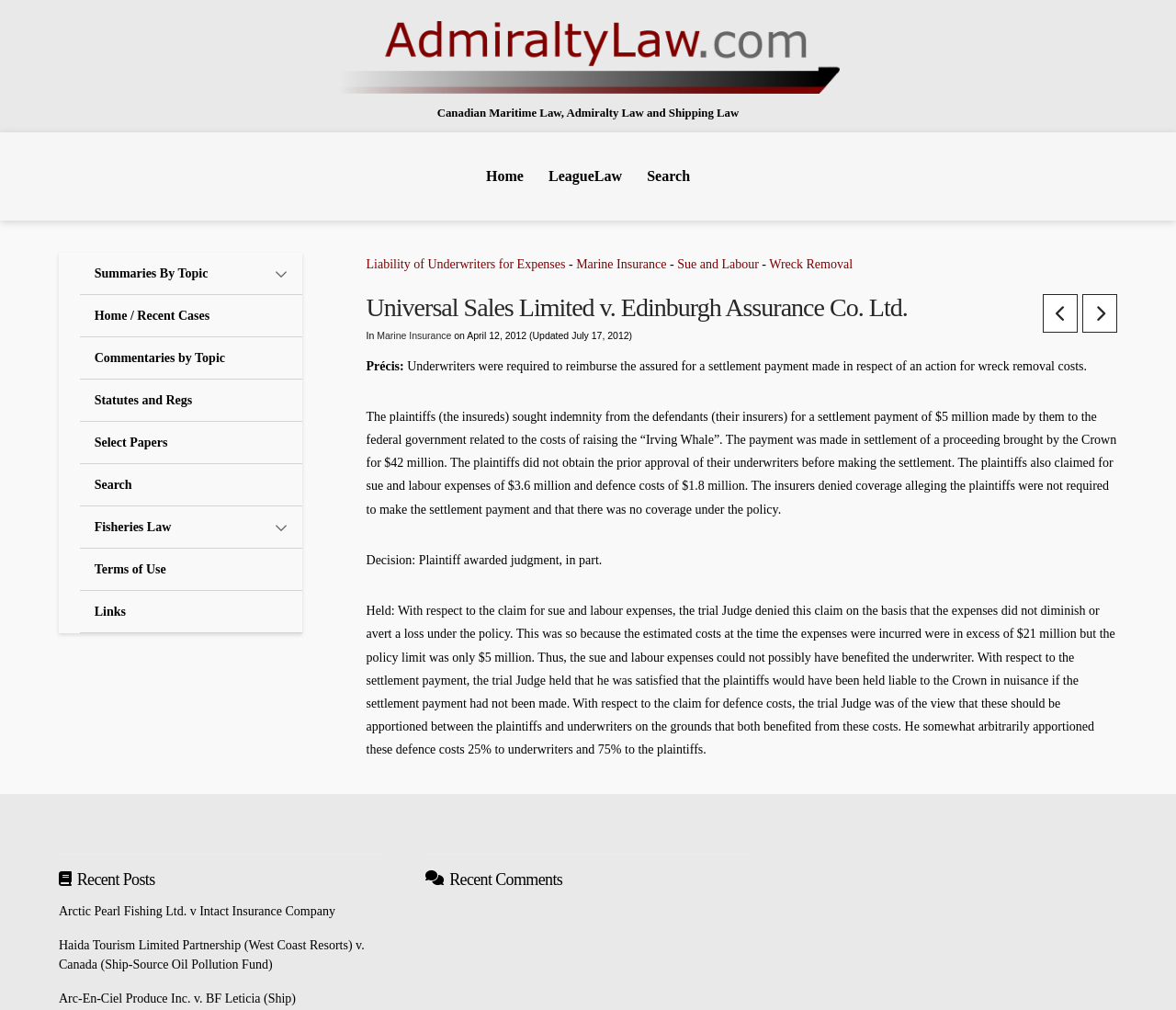Write a detailed summary of the webpage, including text, images, and layout.

This webpage appears to be a legal case summary page, specifically focused on admiralty law. At the top of the page, there is an image, followed by a heading that reads "Canadian Maritime Law, Admiralty Law and Shipping Law". Below this, there are three links: "Home", "LeagueLaw", and "Search".

The main content of the page is divided into two sections. On the left side, there is a menu with several links, including "Summaries By Topic", "Home / Recent Cases", "Commentaries by Topic", "Statutes and Regs", "Select Papers", and "Search". There are also two "Toggle Collapsed Sub Menu" links that expand to reveal additional links.

On the right side, there is a detailed summary of a legal case, "Universal Sales Limited v. Edinburgh Assurance Co. Ltd.". The summary is divided into several sections, including a heading, a précis, and a detailed description of the case. The précis states that underwriters were required to reimburse the assured for a settlement payment made in respect of an action for wreck removal costs. The detailed description provides more information about the case, including the plaintiffs' claims, the defendants' responses, and the trial judge's decisions.

Below the case summary, there are two headings: "Recent Posts" and "Recent Comments". Under "Recent Posts", there are three links to other legal case summaries. Under "Recent Comments", there is no content.

Overall, this webpage appears to be a resource for legal professionals or individuals interested in admiralty law, providing access to case summaries, commentaries, and other relevant information.